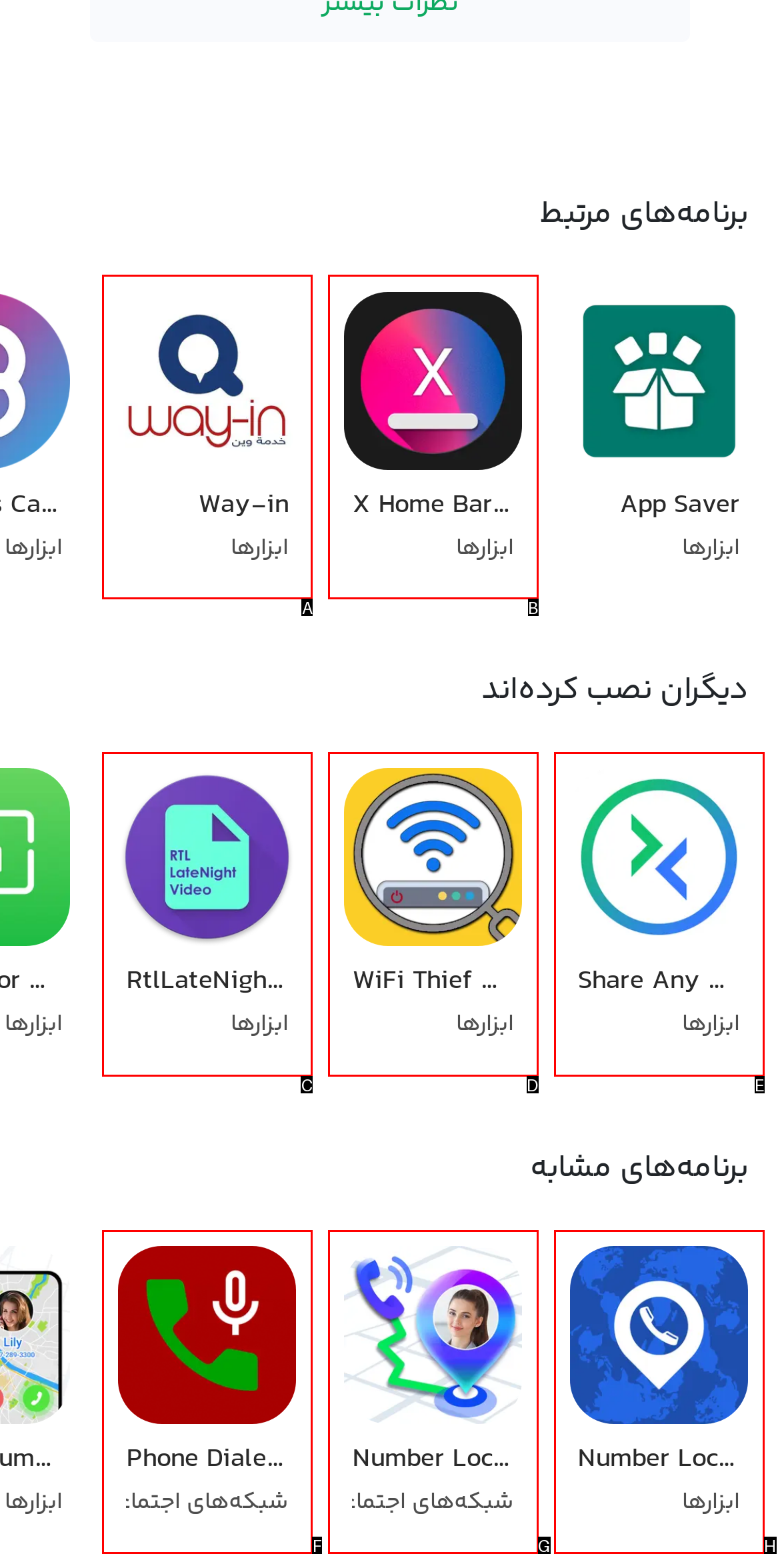Using the given description: WiFi Thief Detection ابزارها, identify the HTML element that corresponds best. Answer with the letter of the correct option from the available choices.

D